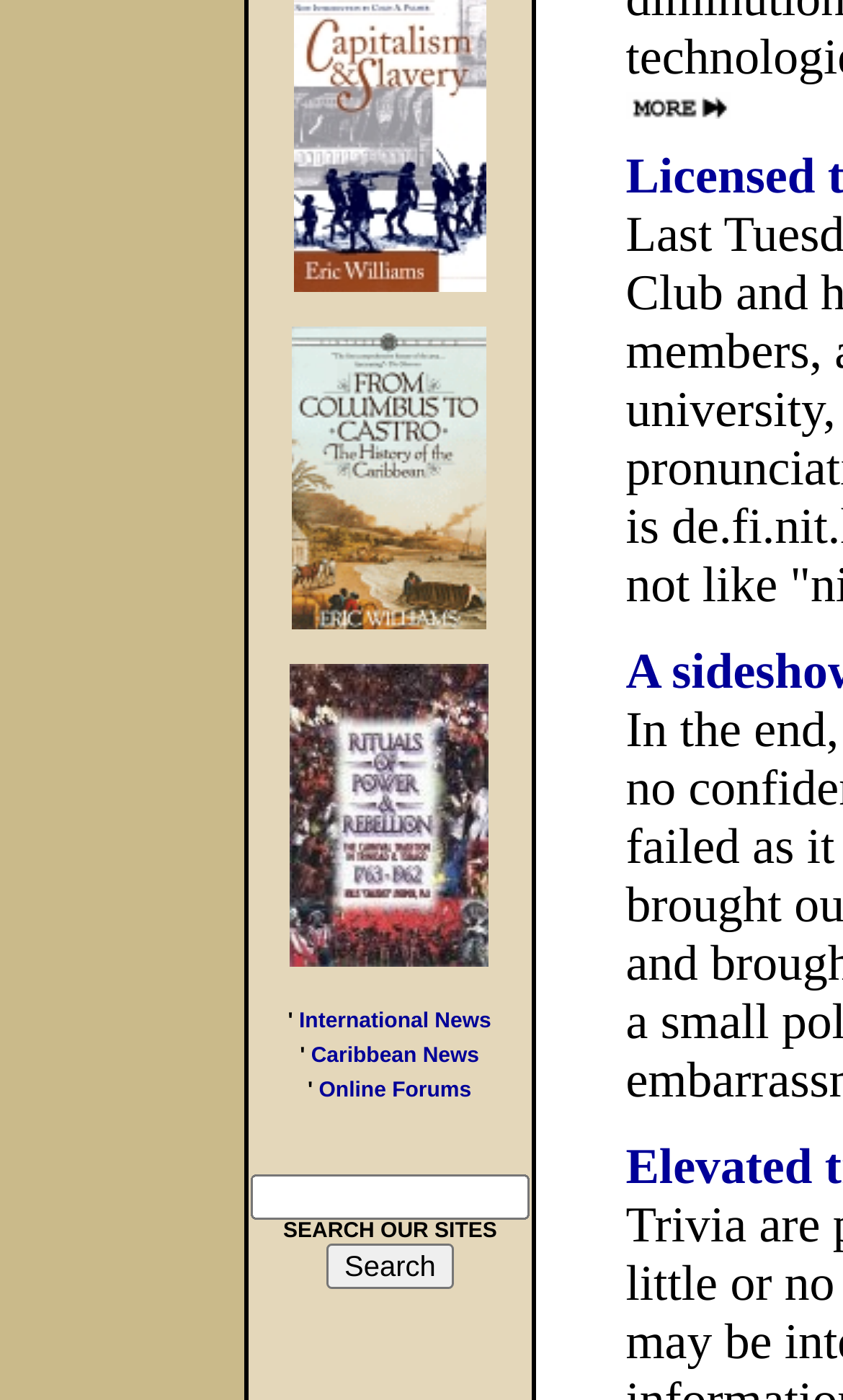From the webpage screenshot, identify the region described by parent_node: SEARCH OUR SITES name="Terms". Provide the bounding box coordinates as (top-left x, top-left y, bottom-right x, bottom-right y), with each value being a floating point number between 0 and 1.

[0.297, 0.839, 0.628, 0.871]